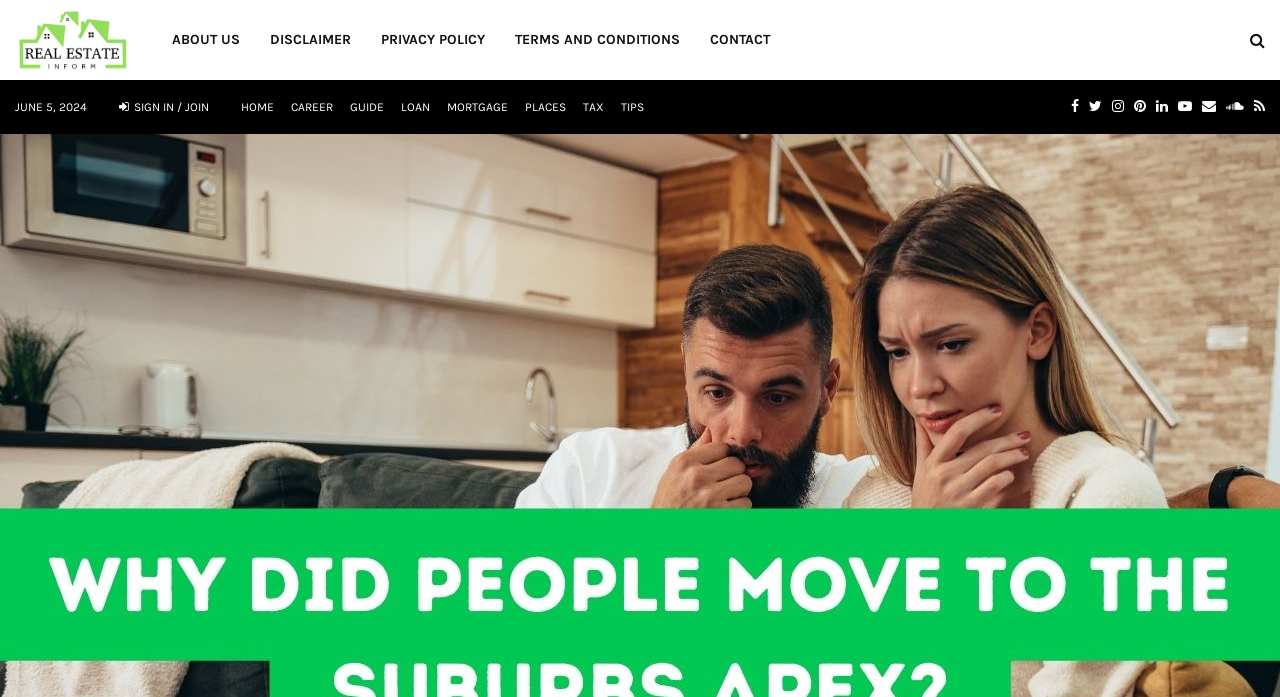Use the details in the image to answer the question thoroughly: 
What is the name of the website?

I determined the name of the website by looking at the heading element at the top of the page, which contains the text 'RealEstateInform'.